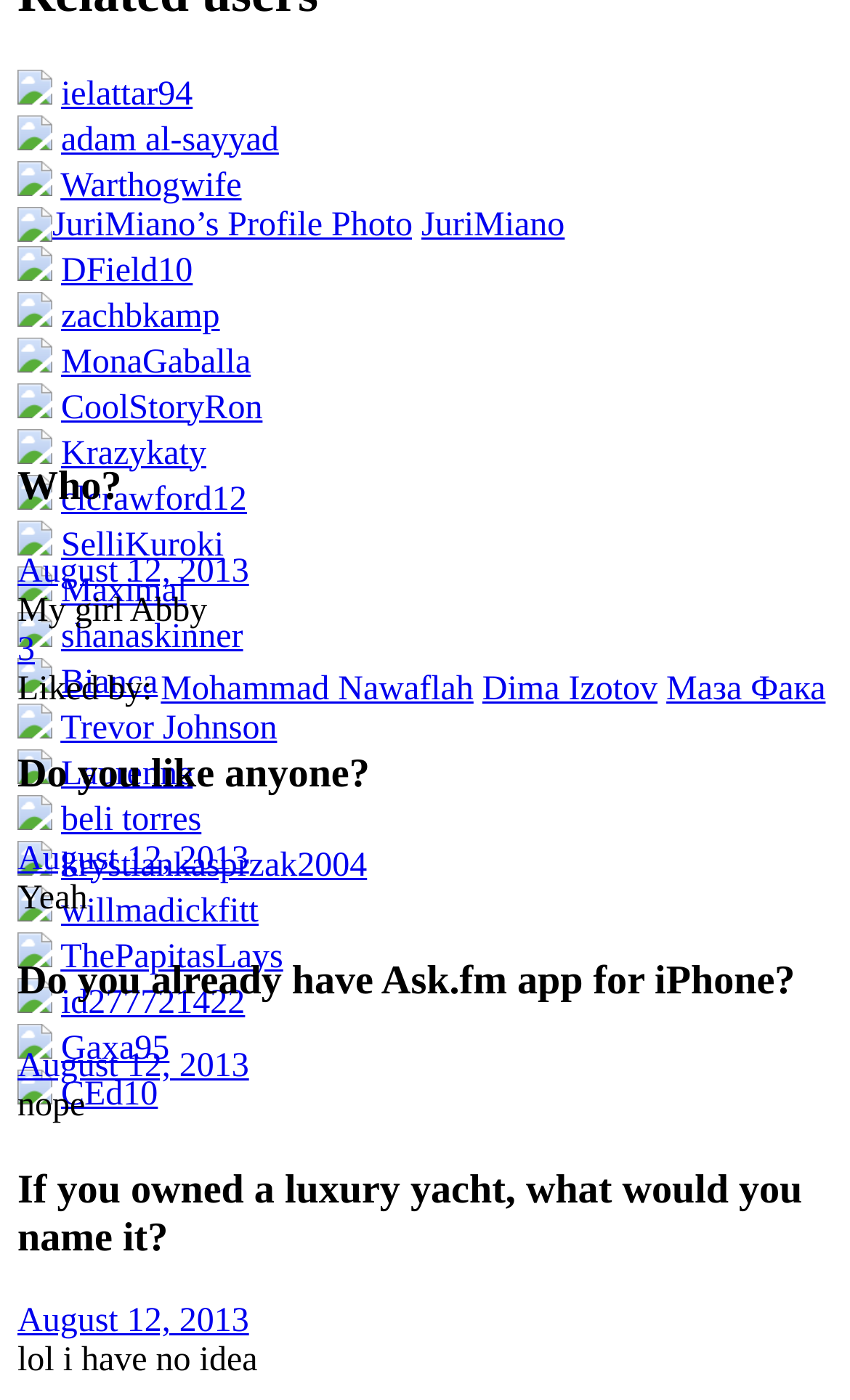Specify the bounding box coordinates of the element's region that should be clicked to achieve the following instruction: "View Mohammad Nawaflah's profile". The bounding box coordinates consist of four float numbers between 0 and 1, in the format [left, top, right, bottom].

[0.189, 0.479, 0.557, 0.506]